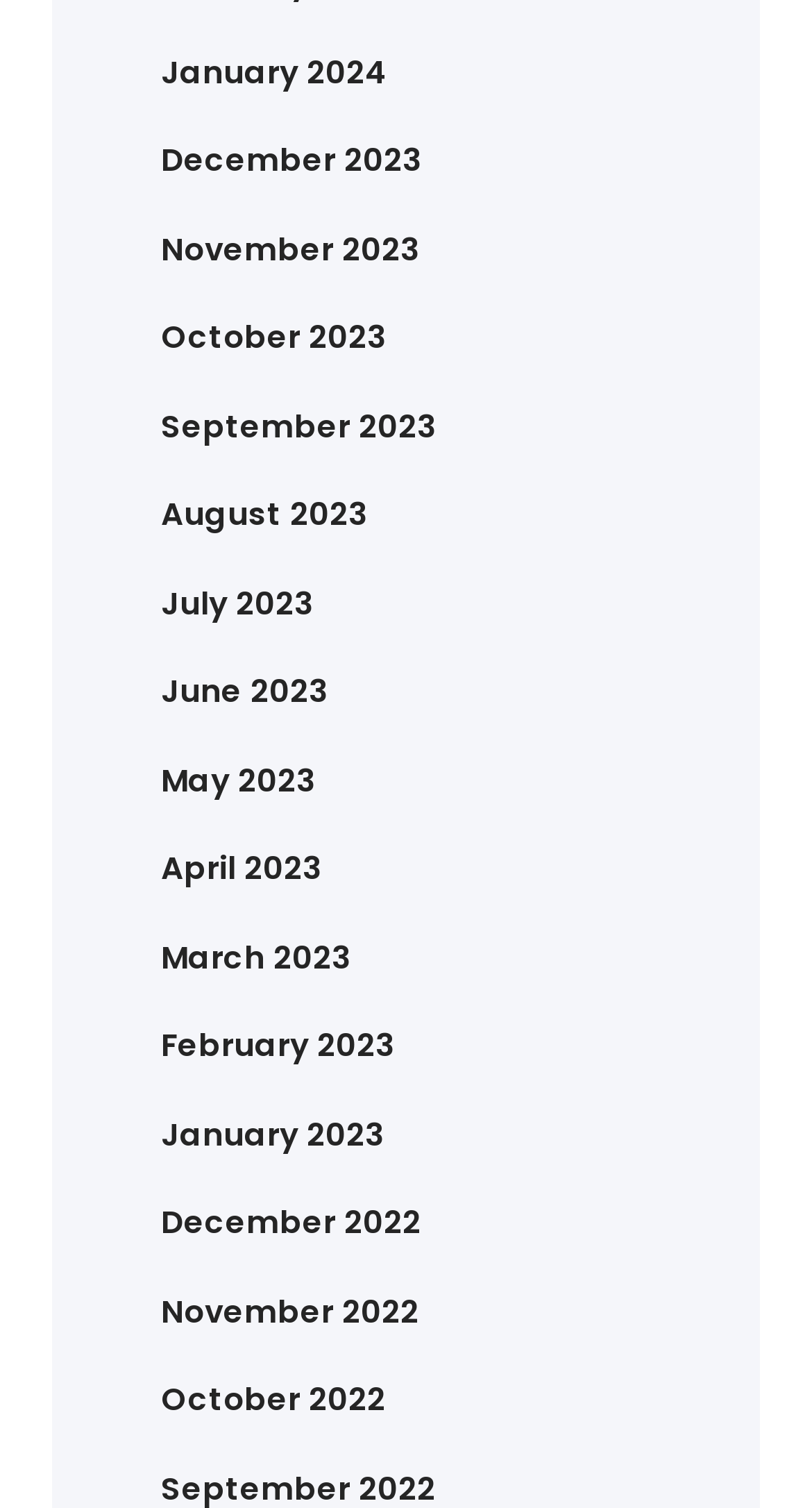Locate the bounding box coordinates of the element's region that should be clicked to carry out the following instruction: "View June 2024". The coordinates need to be four float numbers between 0 and 1, i.e., [left, top, right, bottom].

[0.263, 0.174, 0.473, 0.205]